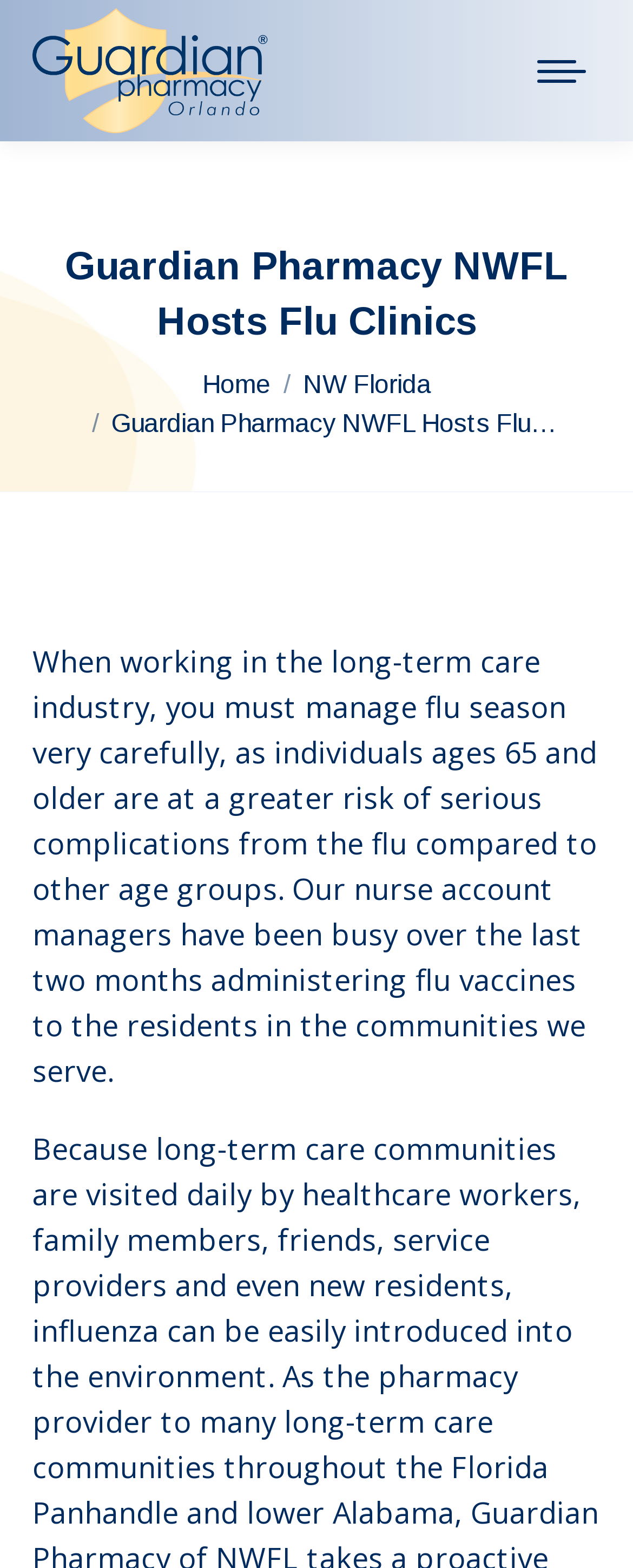Use a single word or phrase to answer the question:
What is the purpose of the flu clinics?

Managing flu season